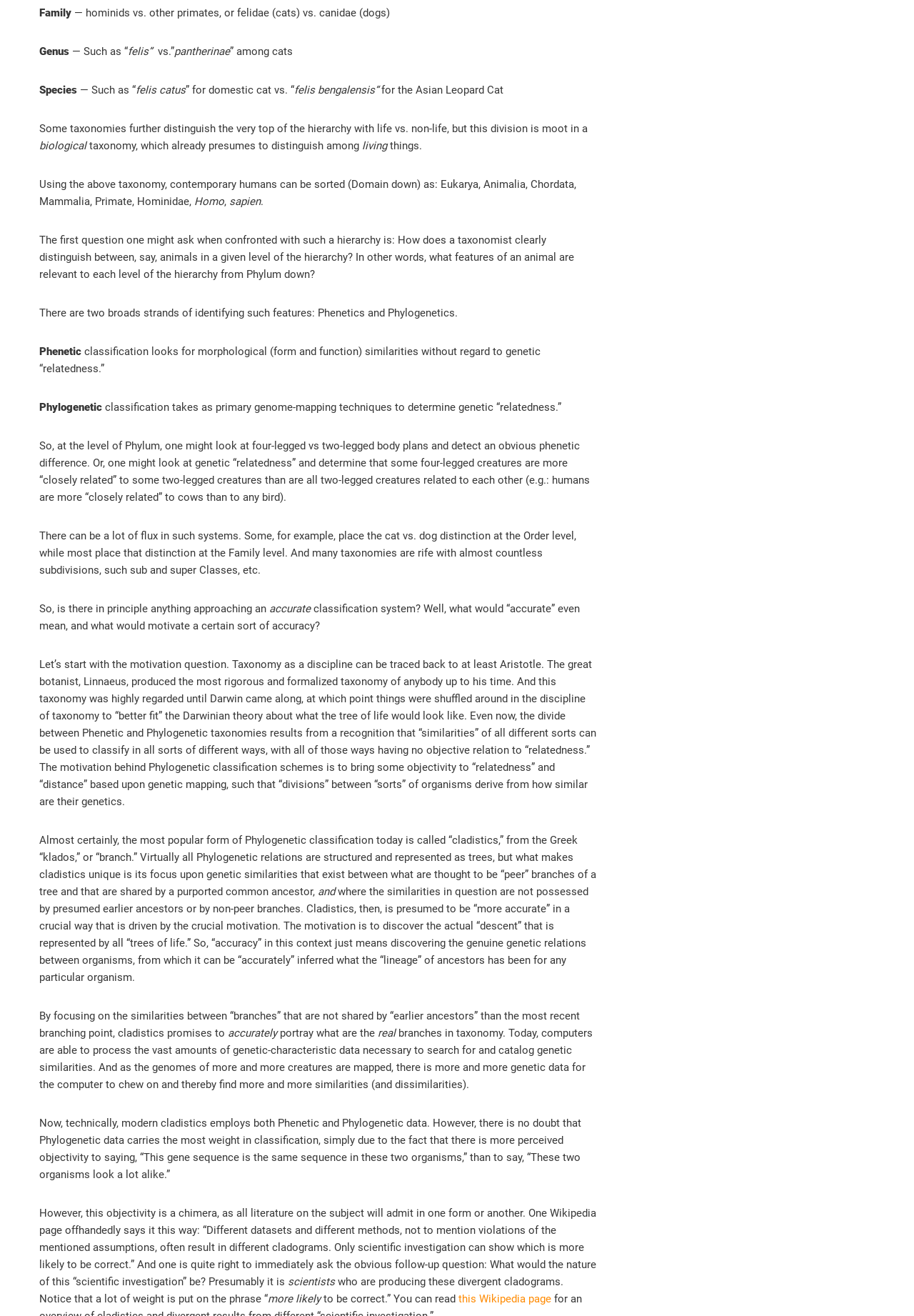Use one word or a short phrase to answer the question provided: 
What is the classification level of Felis catus?

Species